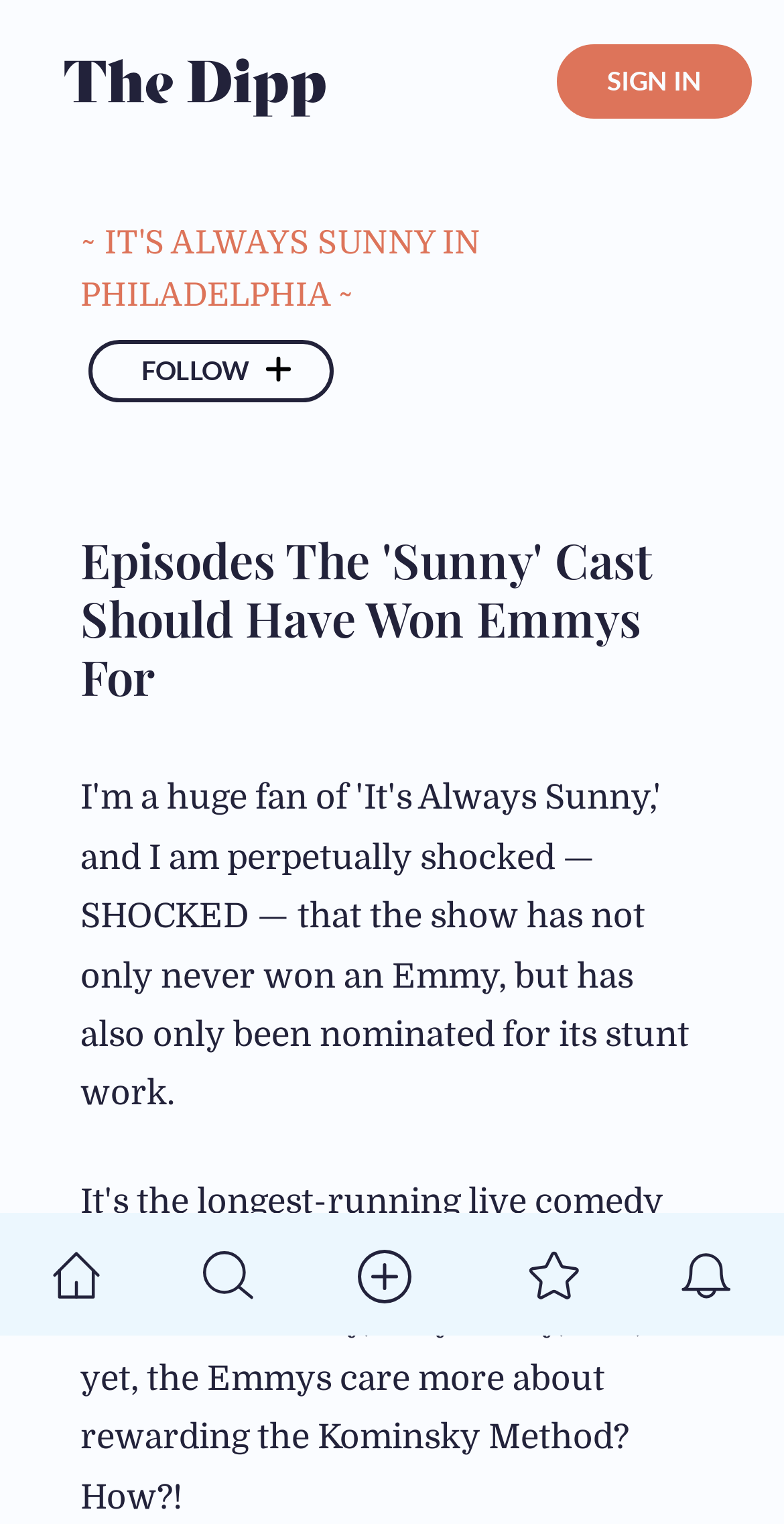How many links are on the webpage?
Answer the question with a single word or phrase by looking at the picture.

4